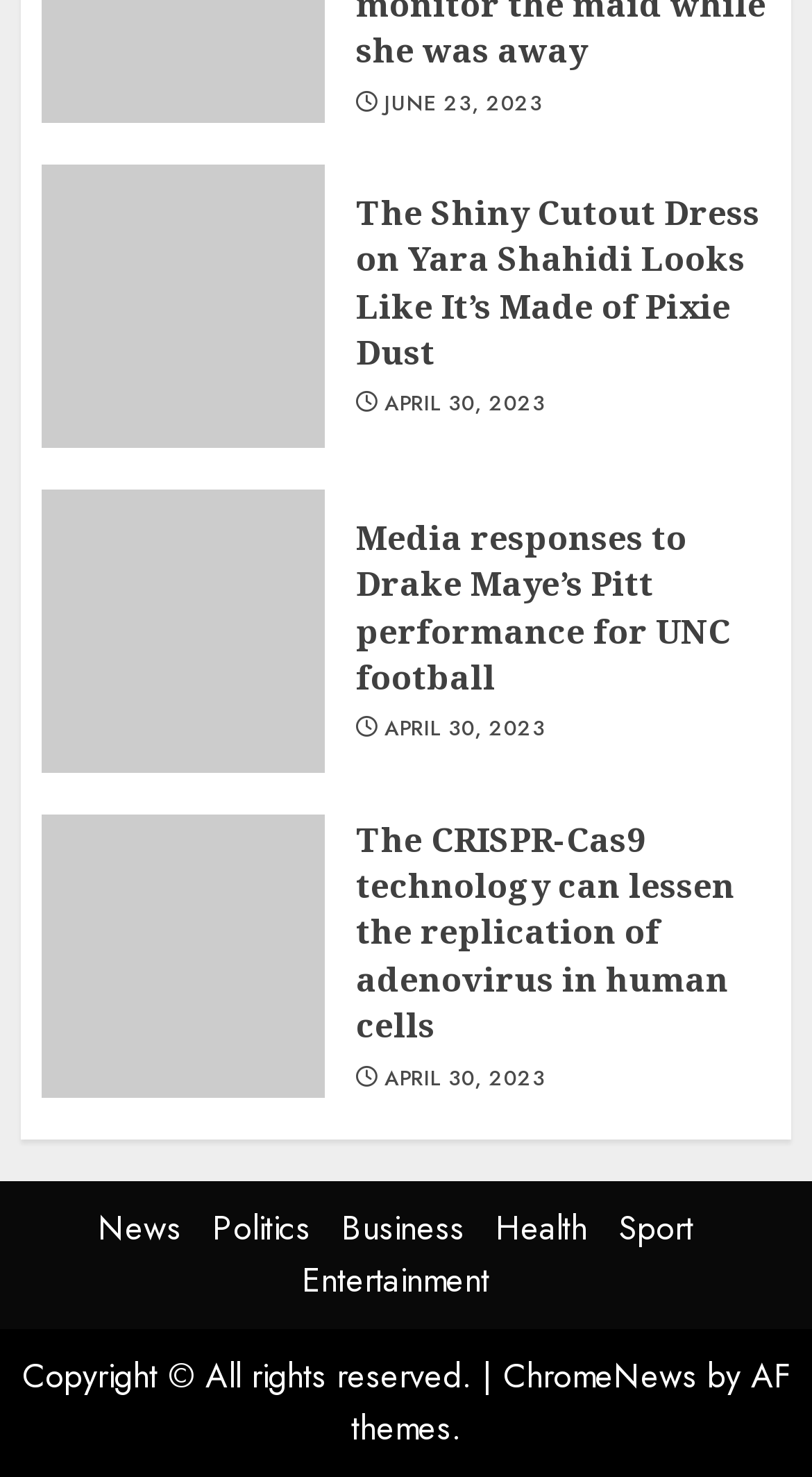Could you determine the bounding box coordinates of the clickable element to complete the instruction: "View article about Yara Shahidi's dress"? Provide the coordinates as four float numbers between 0 and 1, i.e., [left, top, right, bottom].

[0.438, 0.128, 0.949, 0.255]